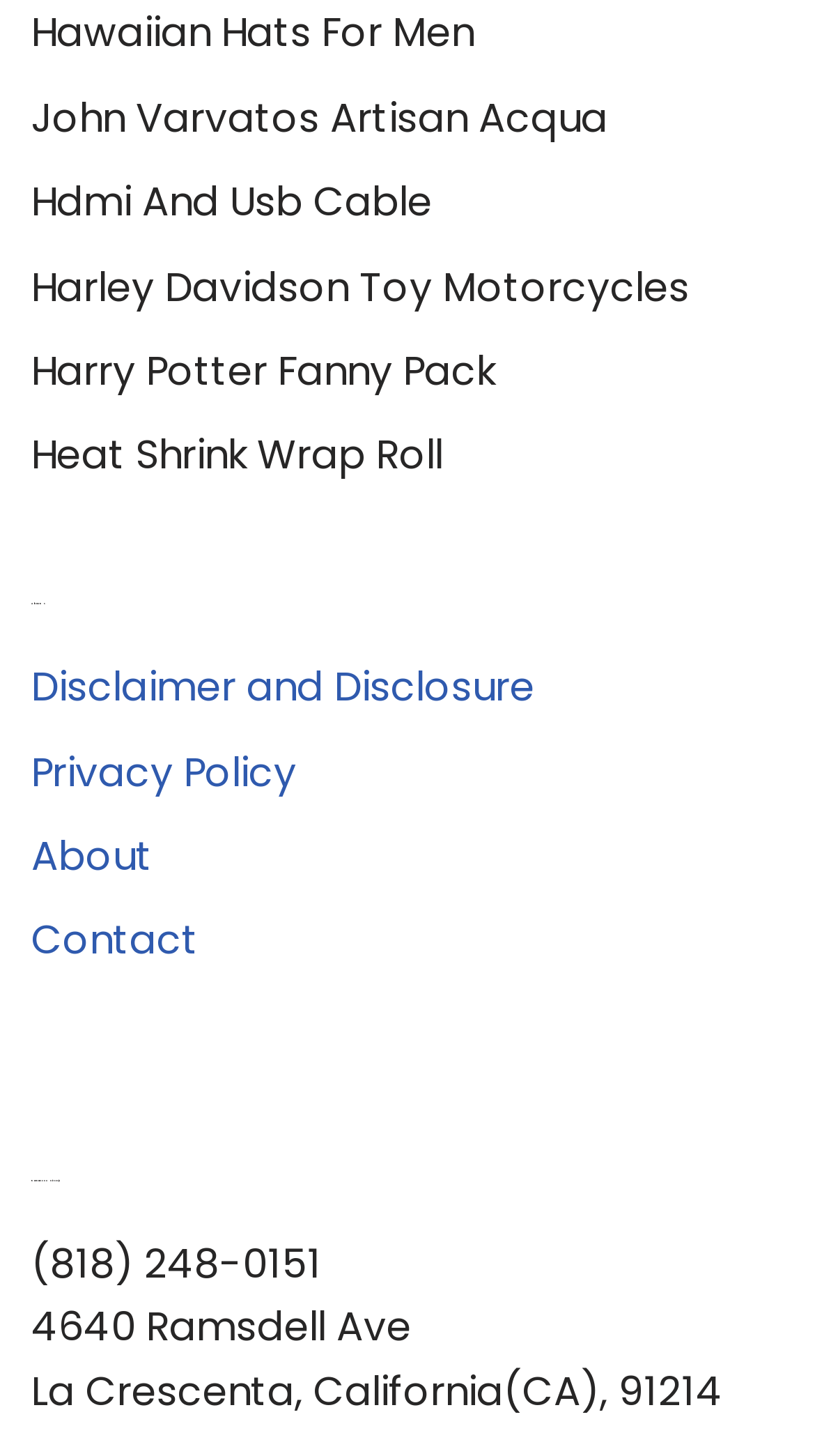Indicate the bounding box coordinates of the element that needs to be clicked to satisfy the following instruction: "Click on Hawaiian Hats For Men". The coordinates should be four float numbers between 0 and 1, i.e., [left, top, right, bottom].

[0.038, 0.003, 0.582, 0.042]